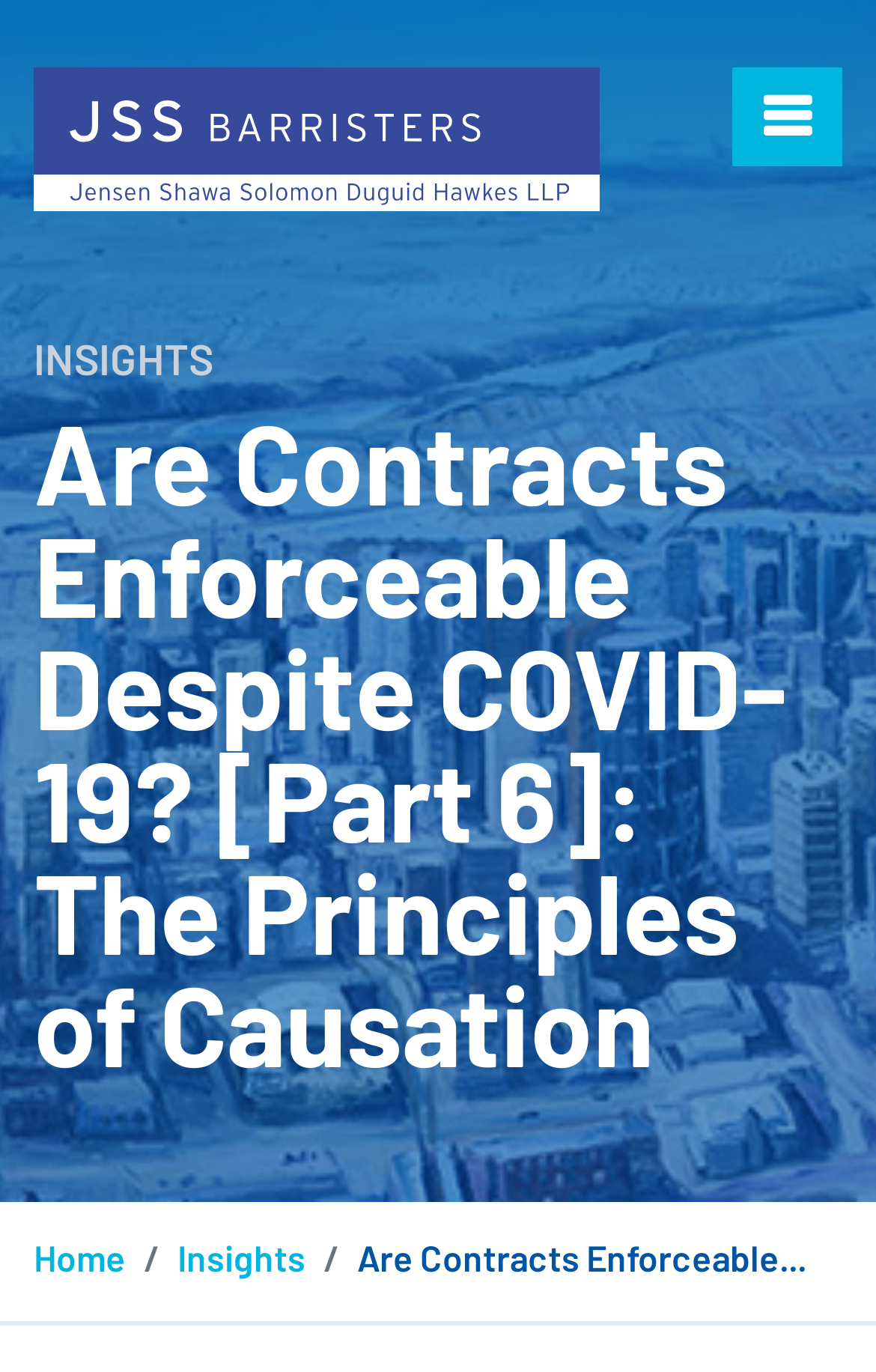What is the category of the current article?
Answer the question in a detailed and comprehensive manner.

The category of the current article can be found in the heading element with the text 'INSIGHTS' and a bounding box of [0.038, 0.244, 0.962, 0.282]. This heading element is located above the main title of the article.